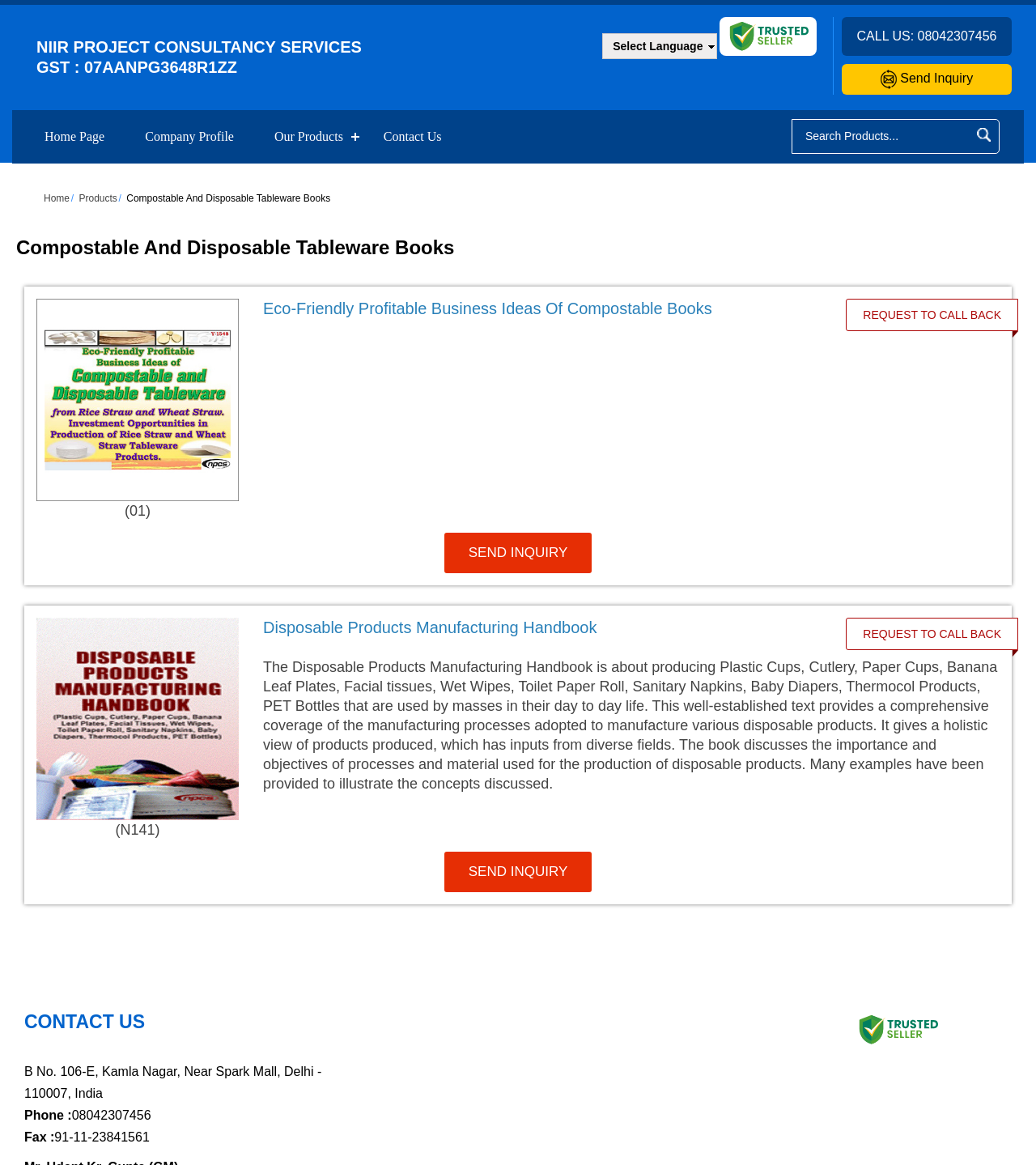What is the company's GST number?
Using the screenshot, give a one-word or short phrase answer.

07AANPG3648R1ZZ